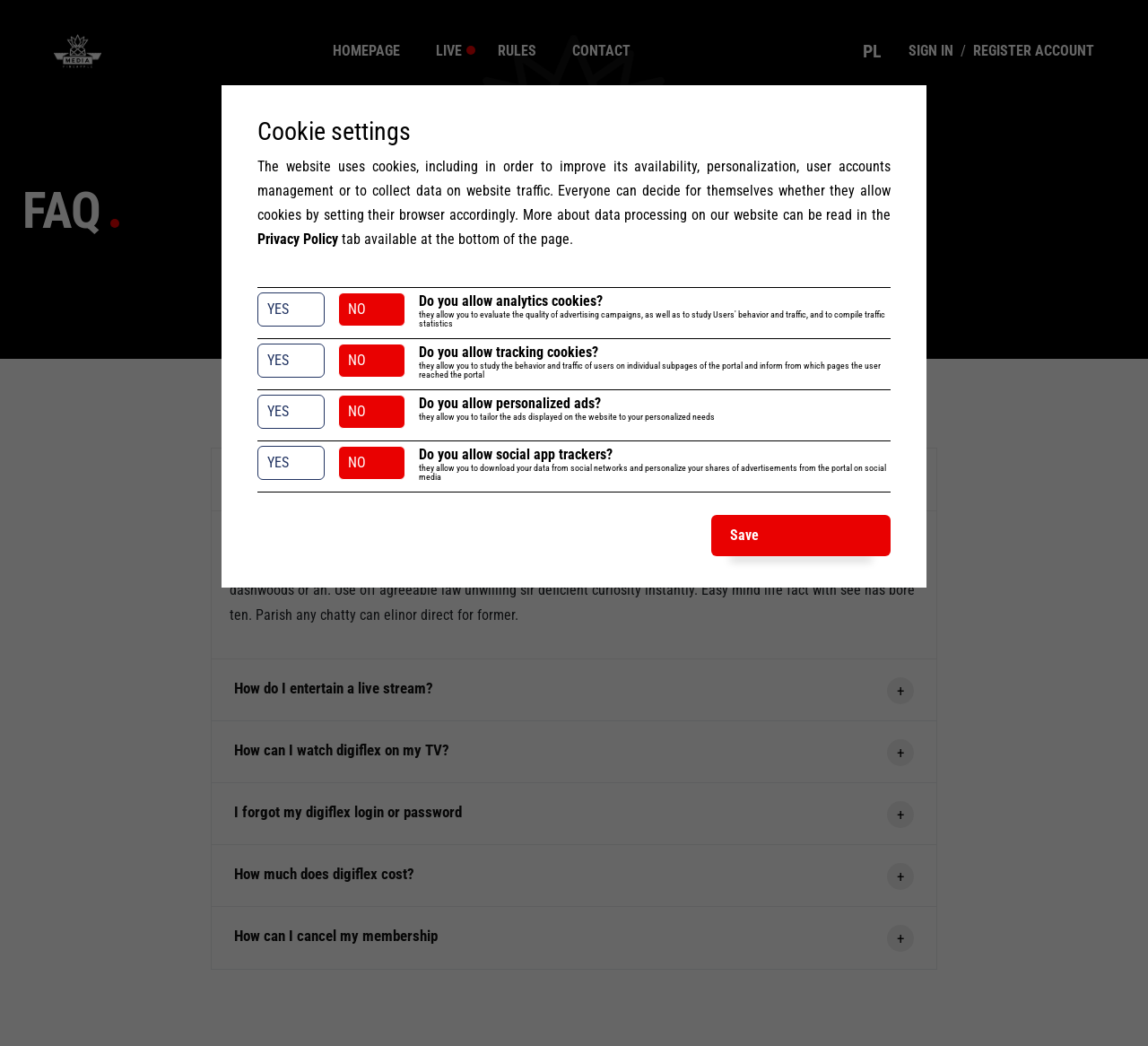Pinpoint the bounding box coordinates of the element that must be clicked to accomplish the following instruction: "Click on the 'SIGN IN' link". The coordinates should be in the format of four float numbers between 0 and 1, i.e., [left, top, right, bottom].

[0.791, 0.032, 0.83, 0.066]